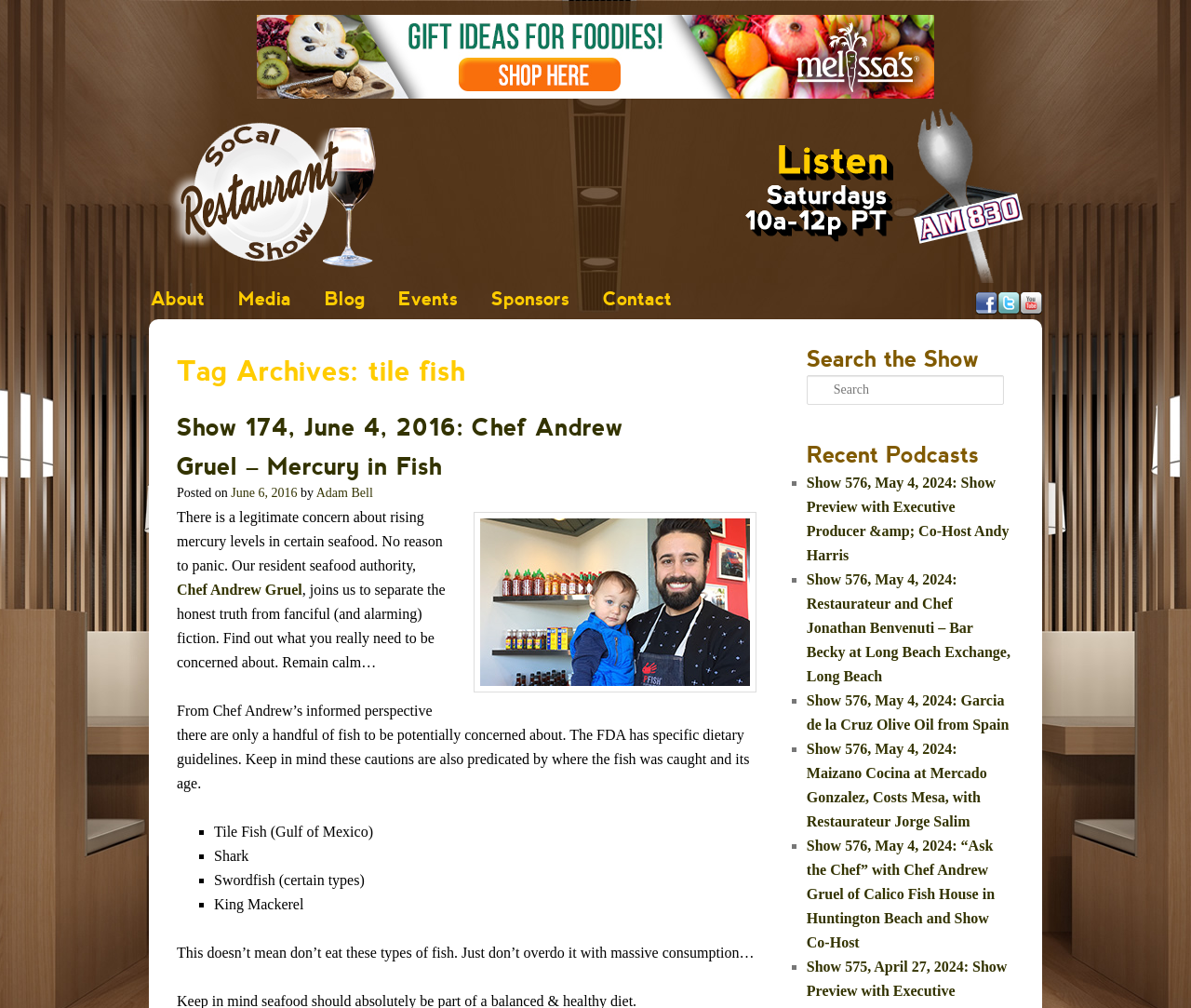What is the name of the chef who joins the show?
Please answer the question as detailed as possible based on the image.

The name of the chef who joins the show can be found in the link element with the text 'Chef Andrew Gruel', which is mentioned as the resident seafood authority.